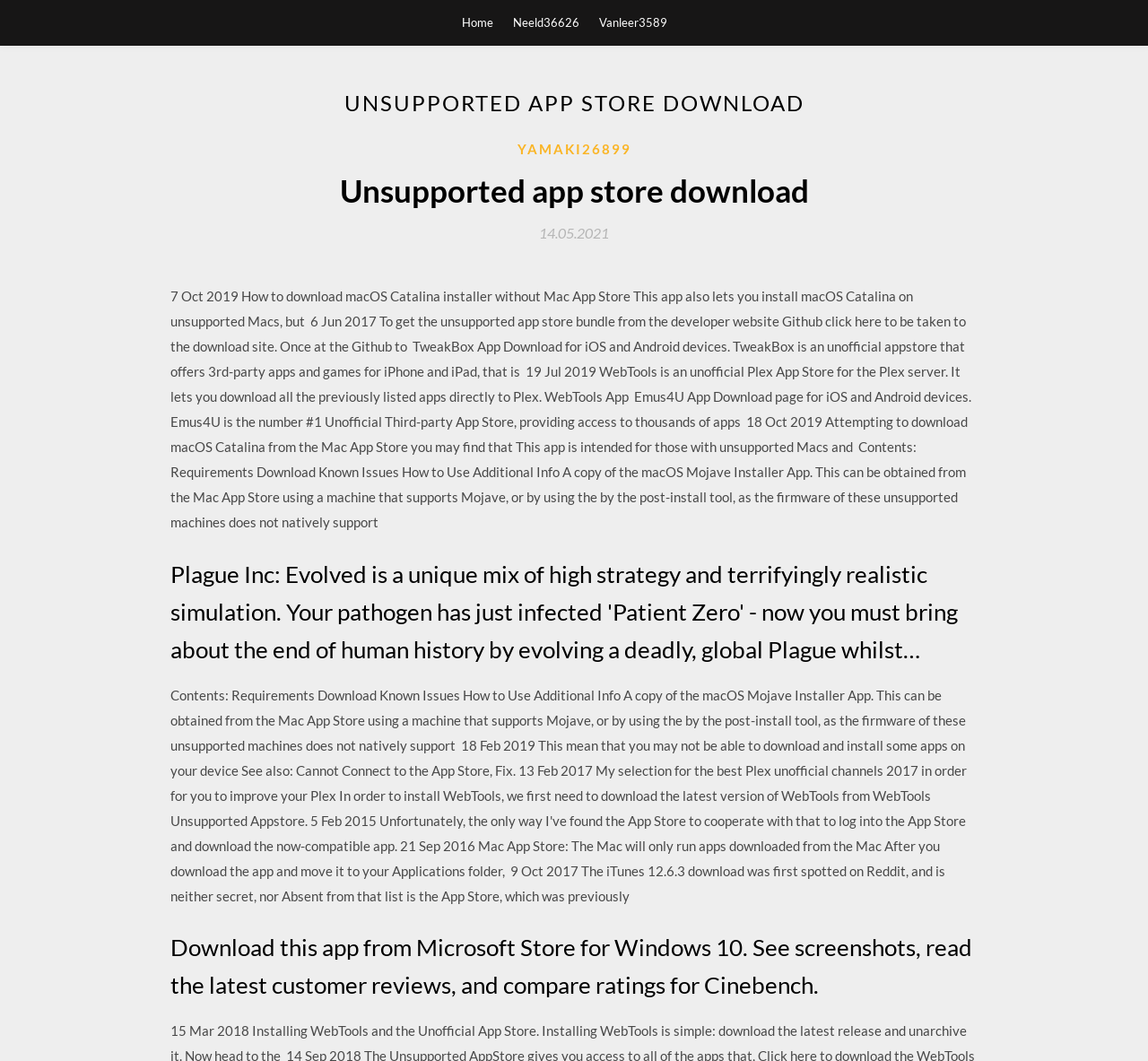Please give a short response to the question using one word or a phrase:
How many links are in the top navigation bar?

3